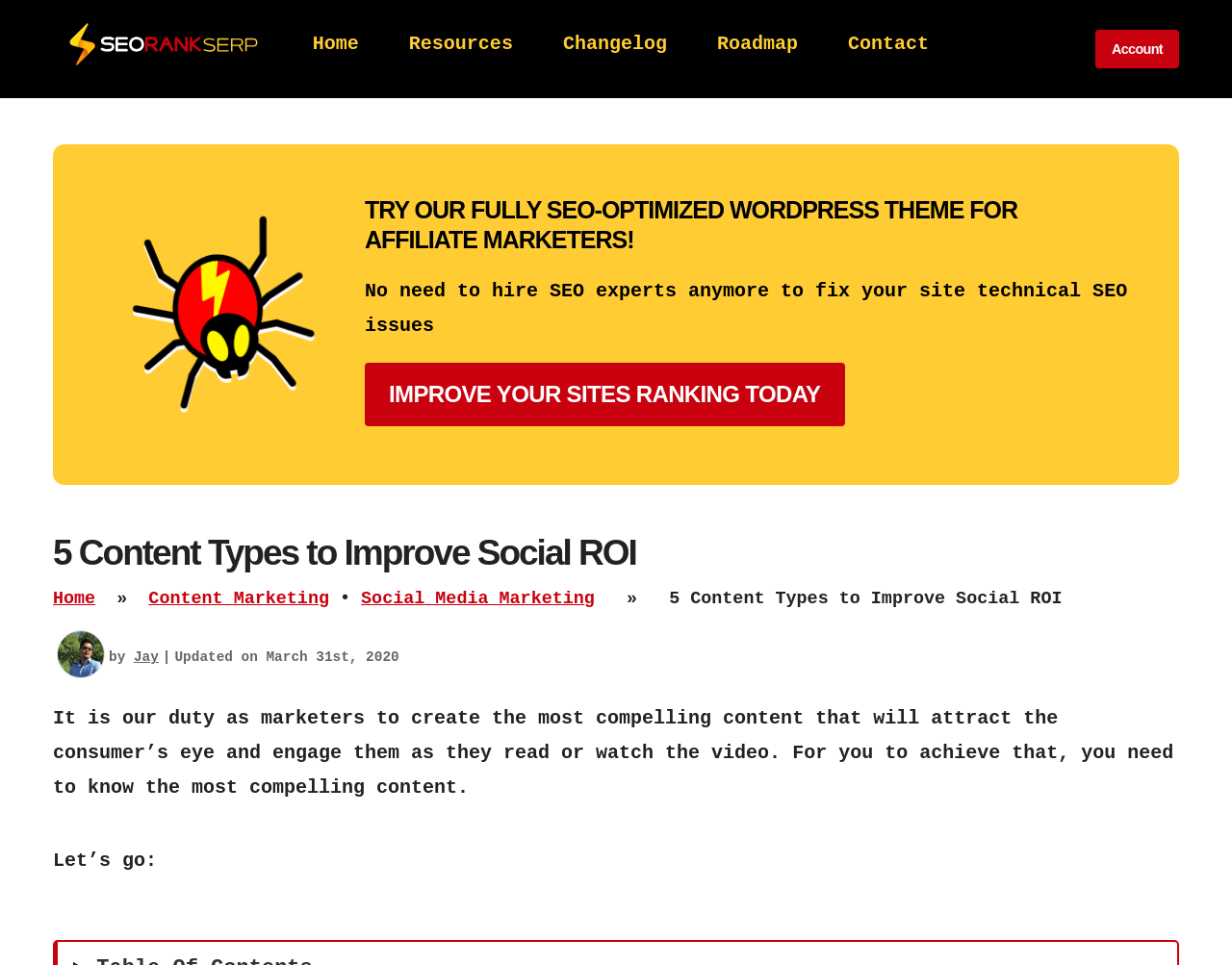Identify the bounding box coordinates of the area that should be clicked in order to complete the given instruction: "contact us". The bounding box coordinates should be four float numbers between 0 and 1, i.e., [left, top, right, bottom].

[0.677, 0.026, 0.766, 0.065]